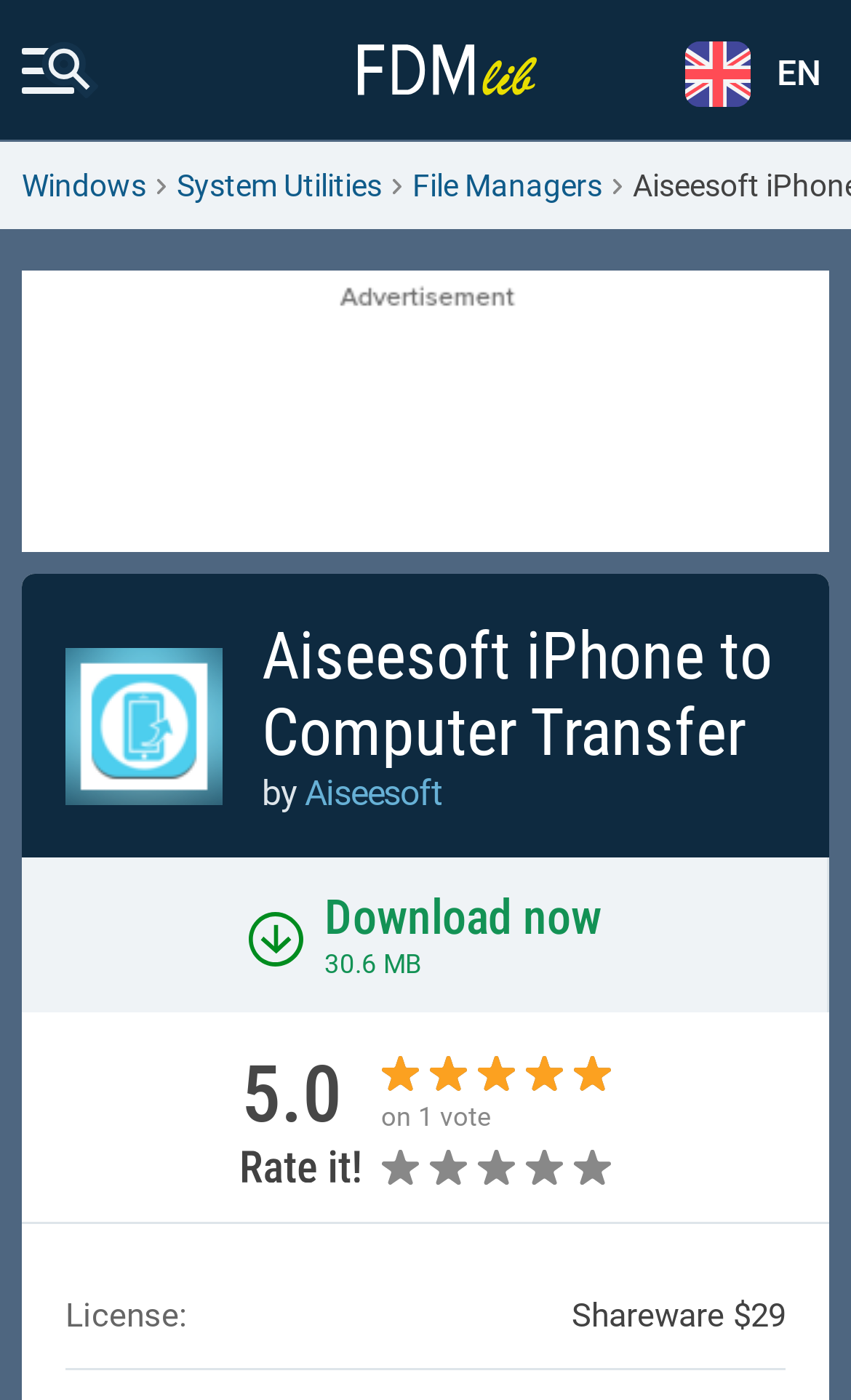Please provide the bounding box coordinates for the element that needs to be clicked to perform the following instruction: "View file managers". The coordinates should be given as four float numbers between 0 and 1, i.e., [left, top, right, bottom].

[0.485, 0.122, 0.708, 0.143]